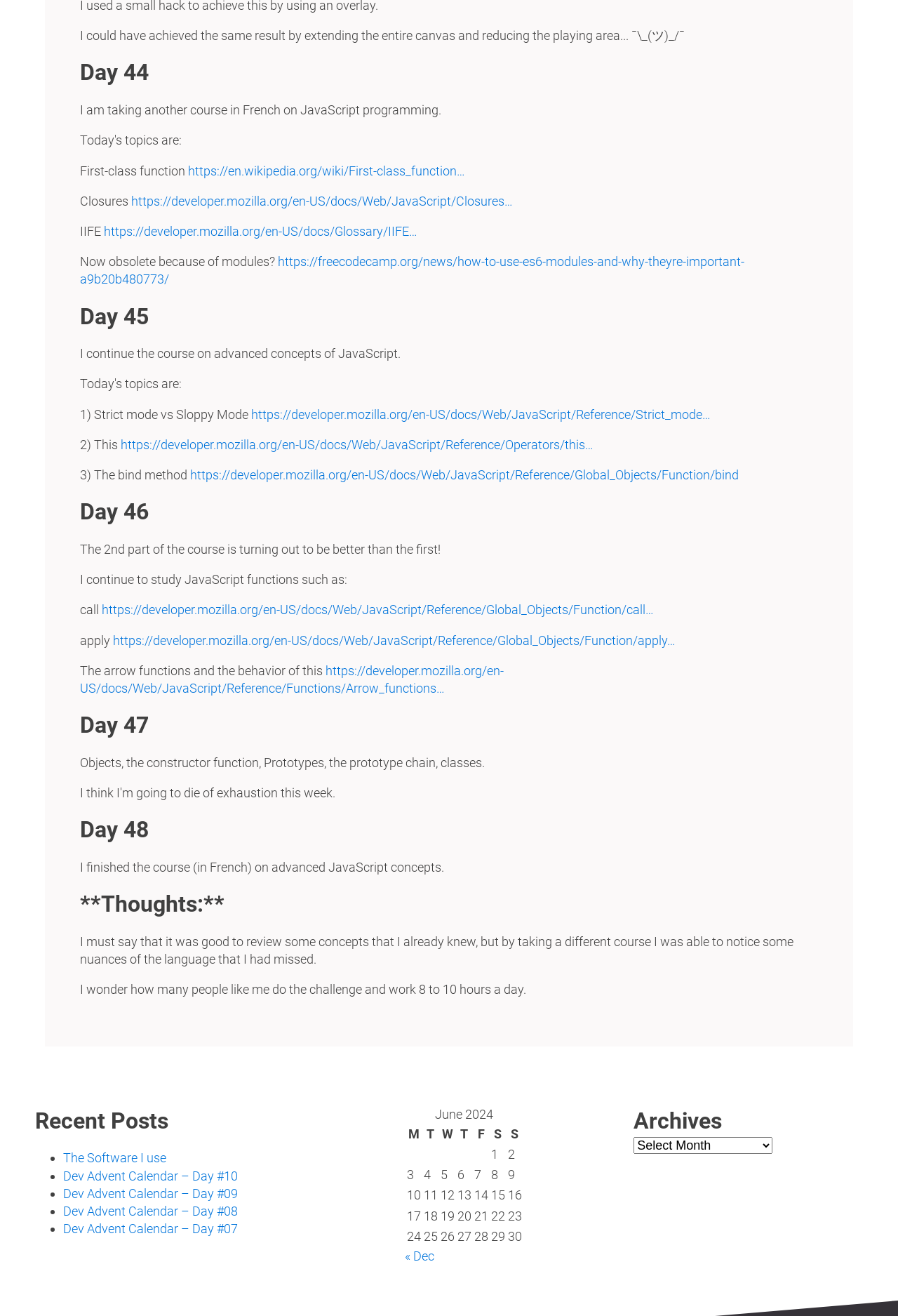What is the topic of the course mentioned in 'Day 45'?
Using the picture, provide a one-word or short phrase answer.

advanced concepts of JavaScript